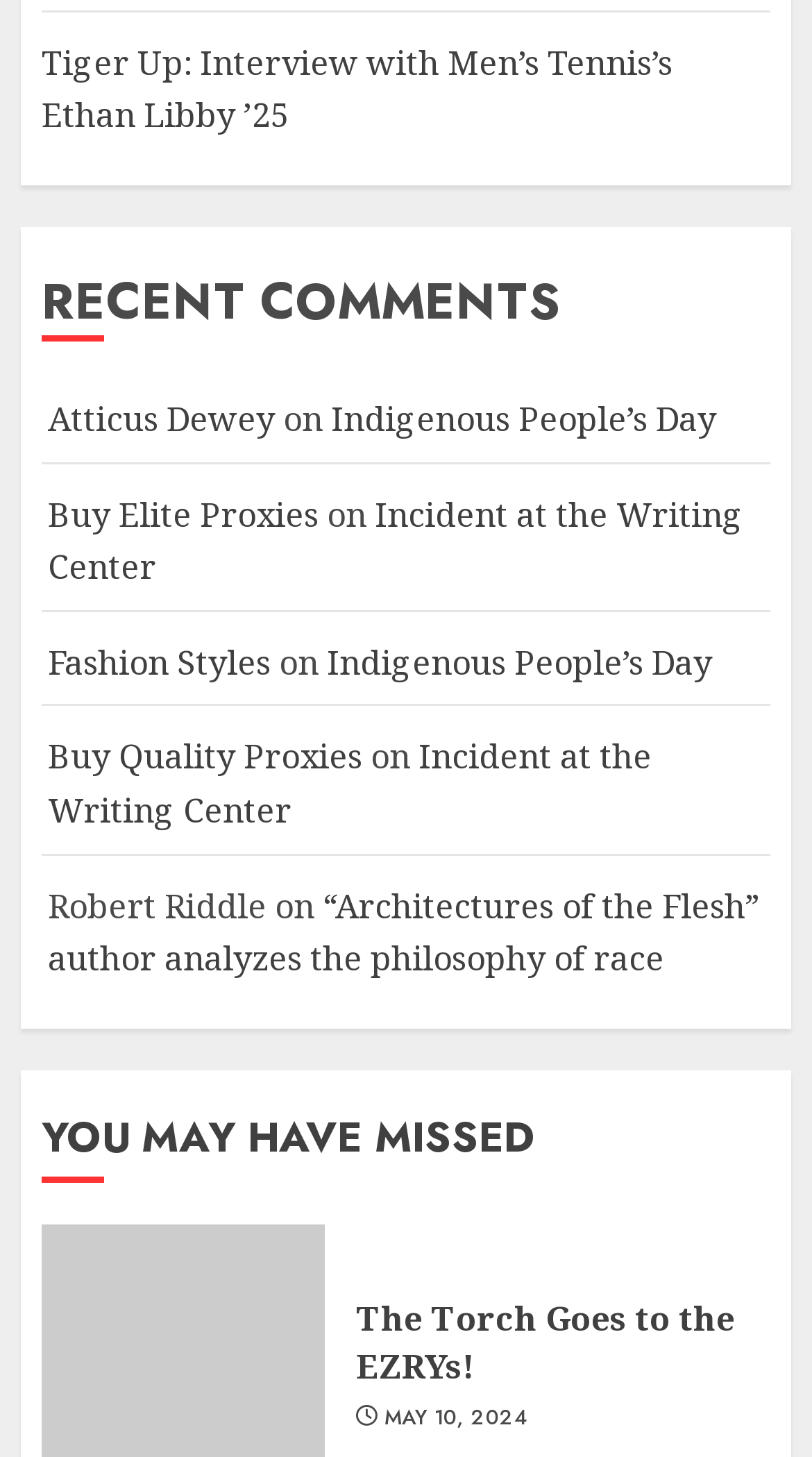What is the date mentioned at the bottom of the webpage?
Based on the image, provide a one-word or brief-phrase response.

MAY 10, 2024